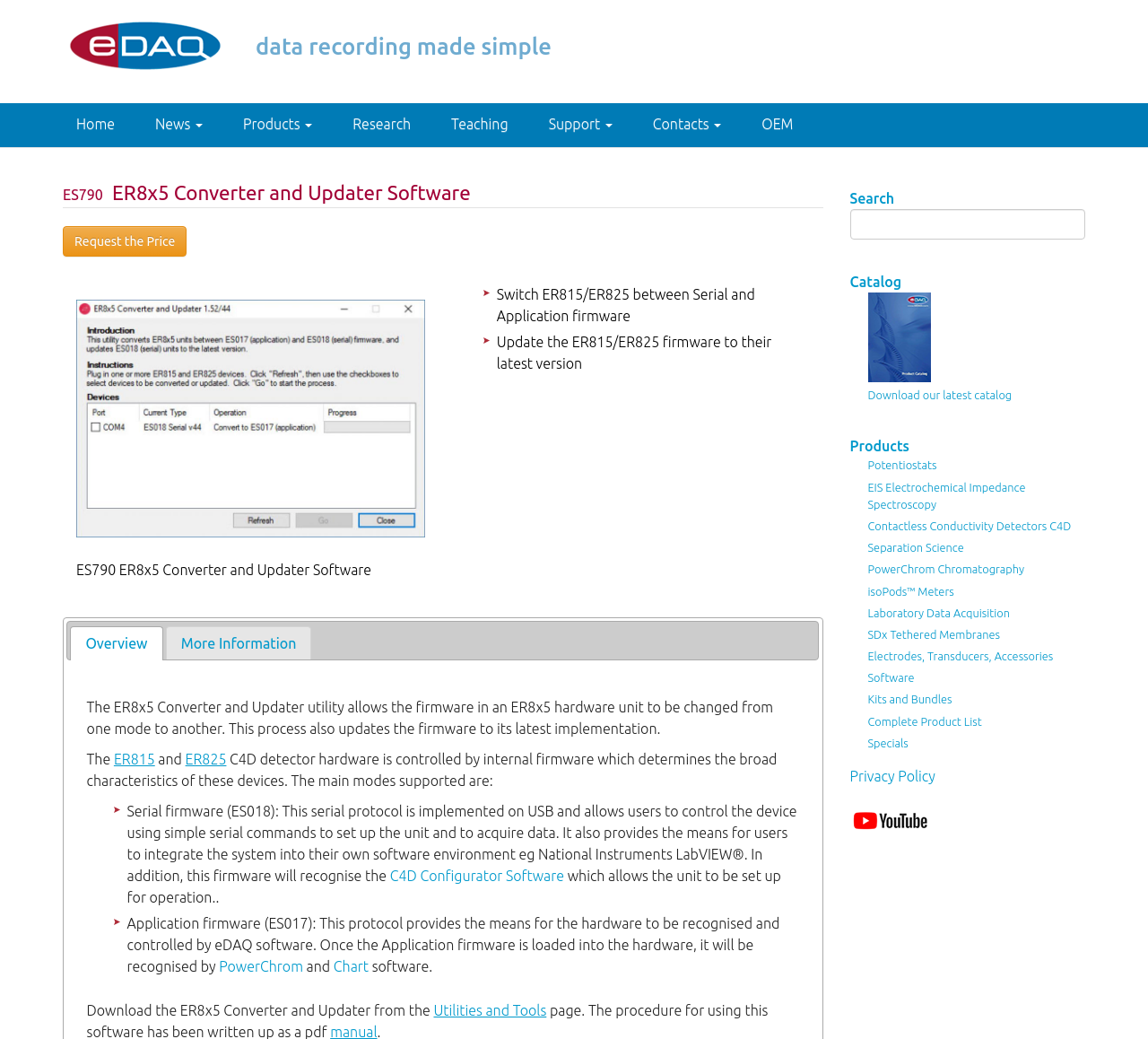Give an in-depth explanation of the webpage layout and content.

This webpage is about the ES790 ER8x5 Converter and Updater Software, which is used to configure the firmware of the ER815 and ER825 devices. The page has a navigation menu at the top with links to "Home", "News", "Products", "Research", "Teaching", "Support", "Contacts", and "OEM". Below the navigation menu, there is a heading that displays the title of the software.

On the left side of the page, there is a button to "Request the Price" of the software. Below this button, there is an image of the software, followed by a brief description of its functionality, which is to switch the ER815/ER825 devices between serial and application firmware and to update the firmware to its latest version.

The main content of the page is organized into tabs, with the "Overview" tab being selected by default. The "Overview" tab provides a brief introduction to the software and its functionality. There is also a "More Information" tab that provides more detailed information about the software.

In the "More Information" tab, there are links to the ER815 and ER825 devices, as well as a description of the different modes supported by the software, including serial firmware and application firmware. There are also links to the C4D Configurator Software, PowerChrom, and Chart.

At the bottom of the page, there is a search bar and a catalog section that lists various products, including potentiostats, EIS electrochemical impedance spectroscopy, contactless conductivity detectors, and more. There are also links to the company's latest catalog and to download the catalog.

On the right side of the page, there are links to the company's privacy policy and to a specials page. There is also an image of the company's logo.